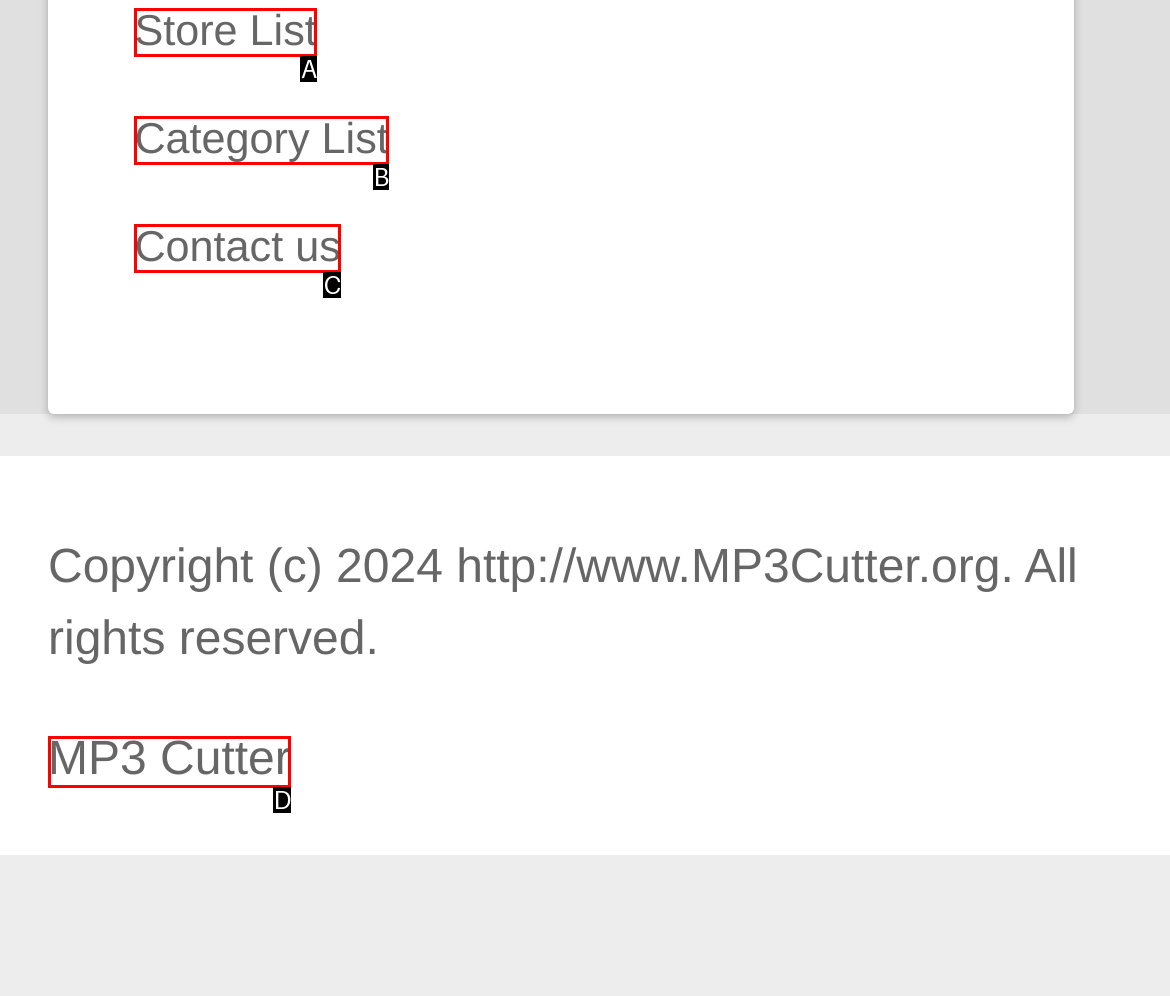Given the description: Contact us, identify the HTML element that corresponds to it. Respond with the letter of the correct option.

C